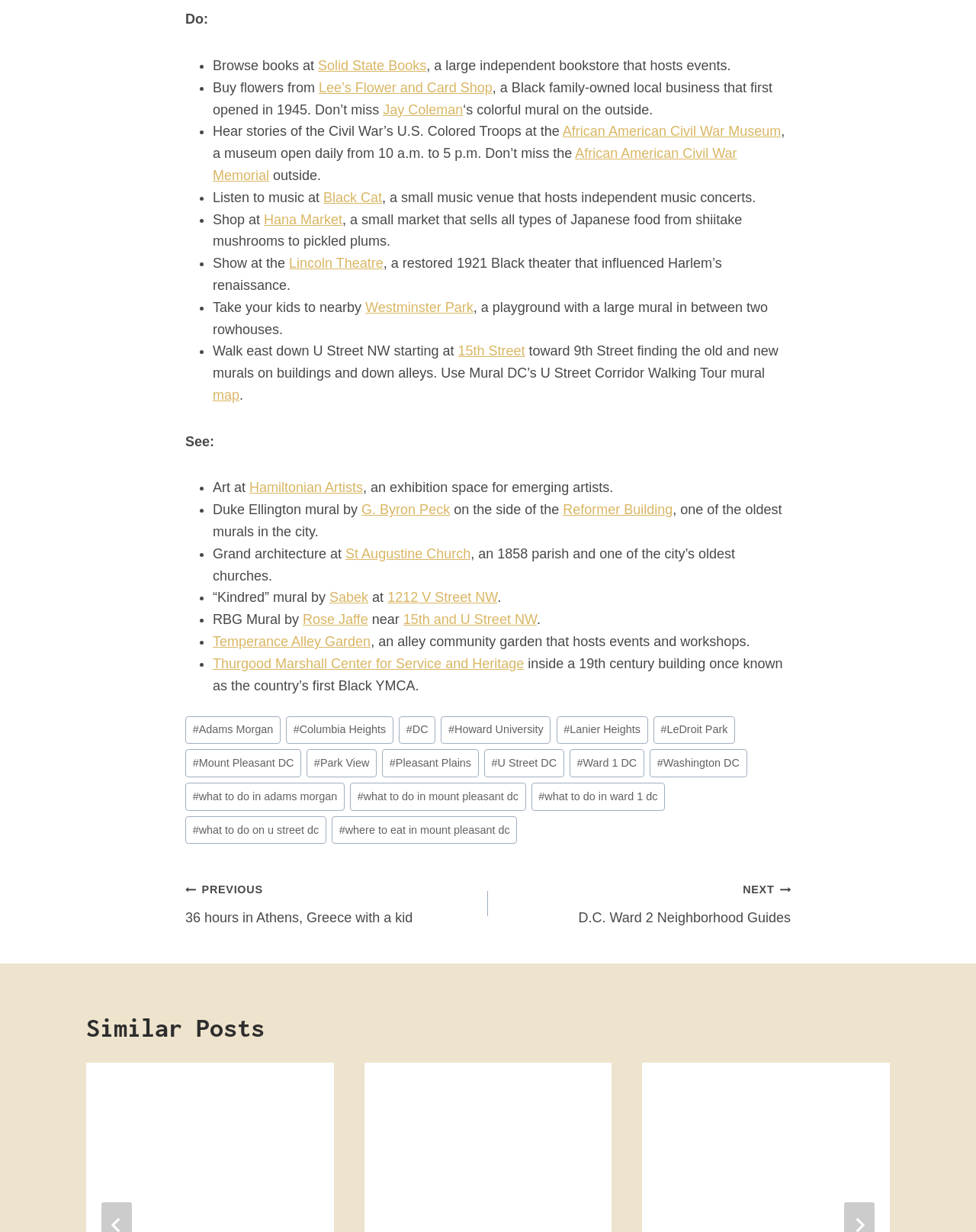Please specify the bounding box coordinates for the clickable region that will help you carry out the instruction: "Shop at Hana Market".

[0.27, 0.172, 0.351, 0.184]